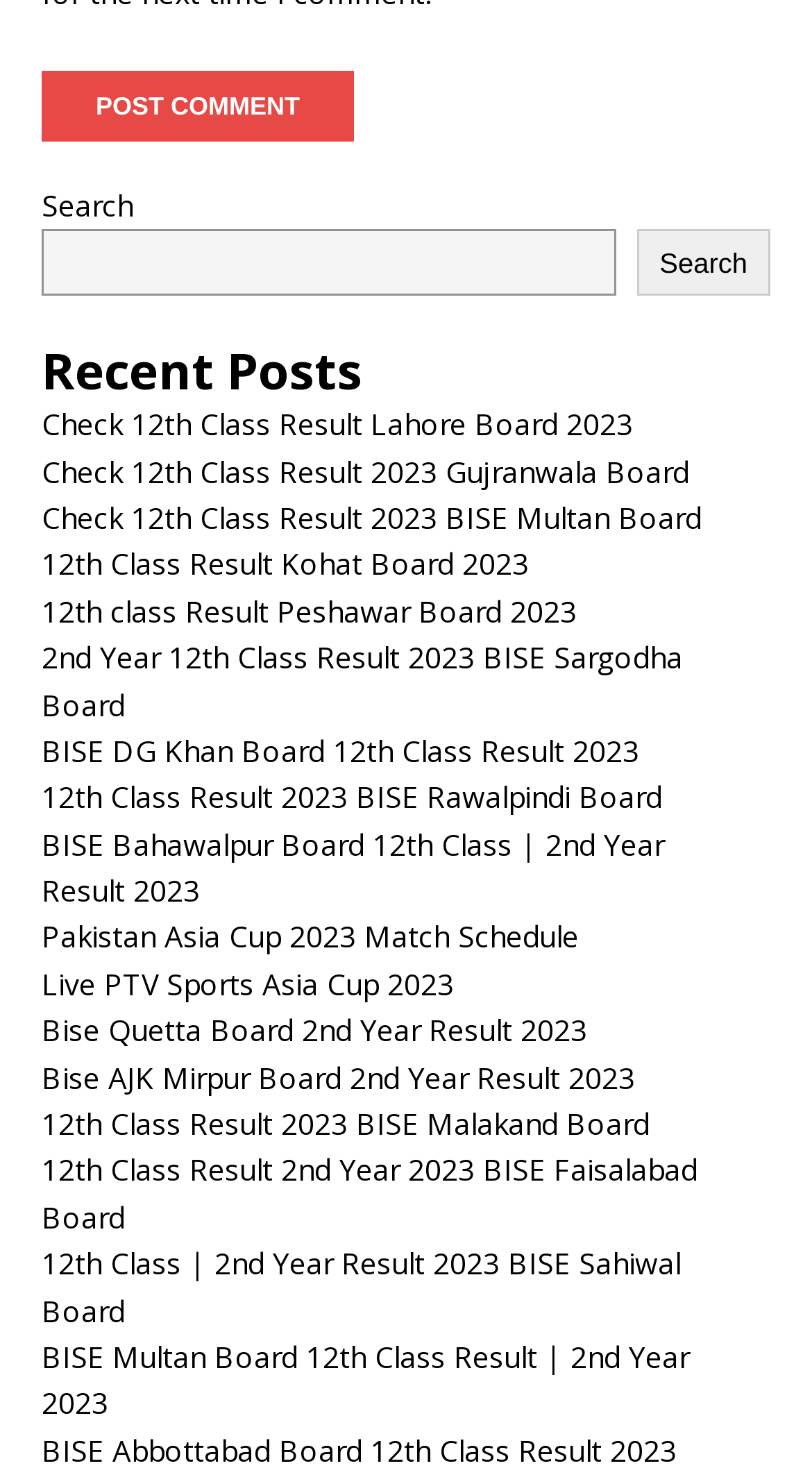Locate the bounding box coordinates of the element that should be clicked to execute the following instruction: "Check 12th Class Result Lahore Board 2023".

[0.051, 0.275, 0.779, 0.302]